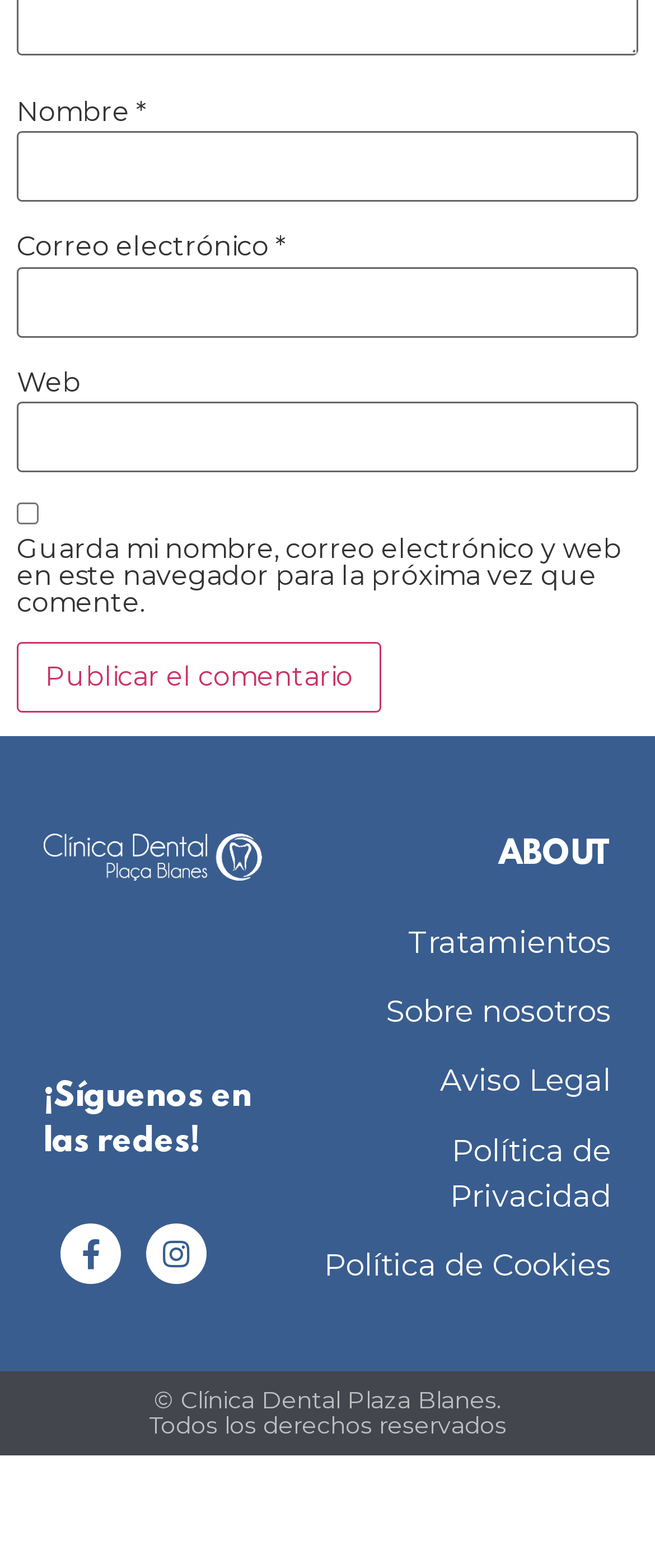Please find the bounding box coordinates in the format (top-left x, top-left y, bottom-right x, bottom-right y) for the given element description. Ensure the coordinates are floating point numbers between 0 and 1. Description: Instagram

[0.223, 0.78, 0.315, 0.819]